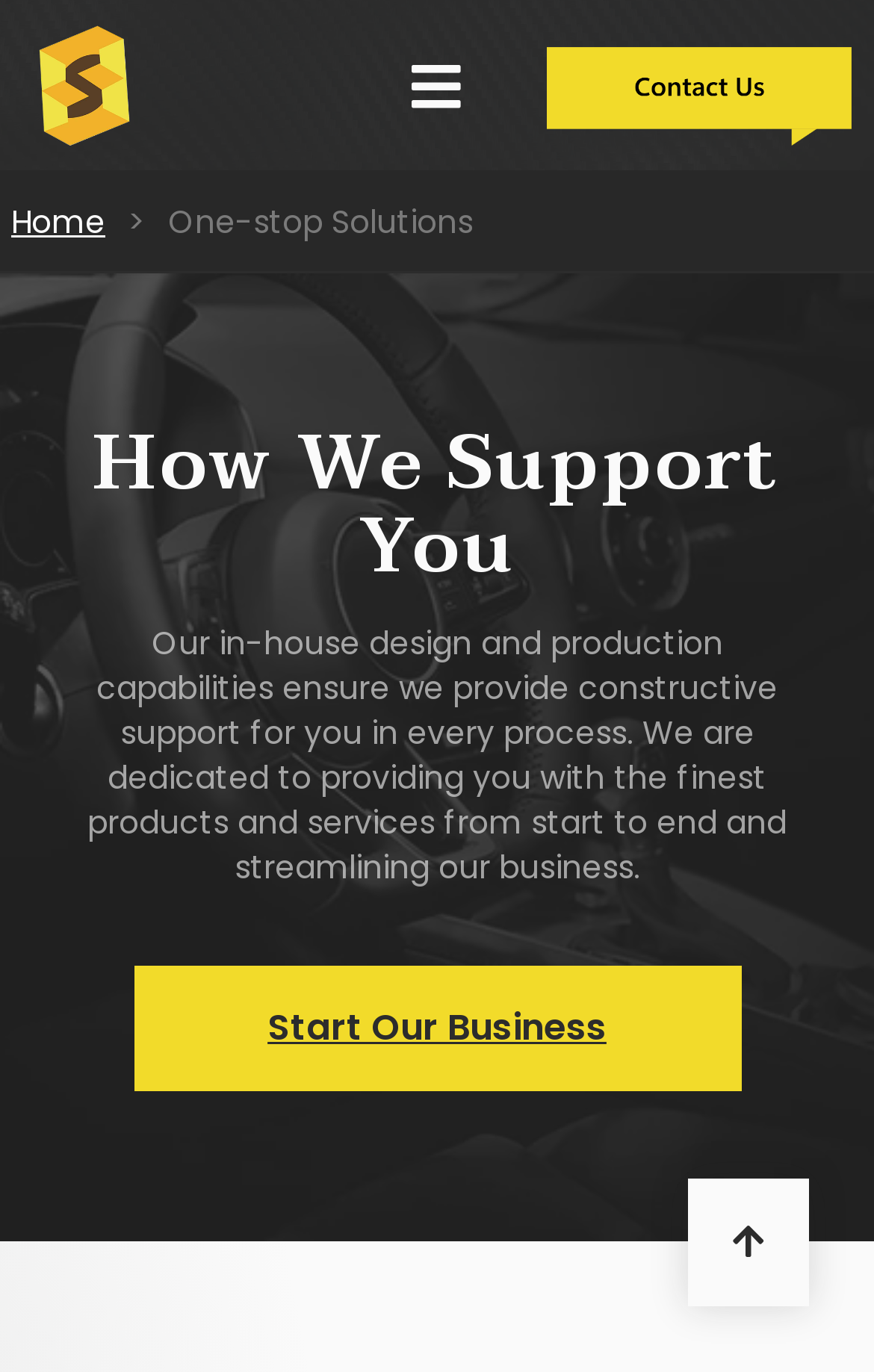Locate the heading on the webpage and return its text.

How We Support You